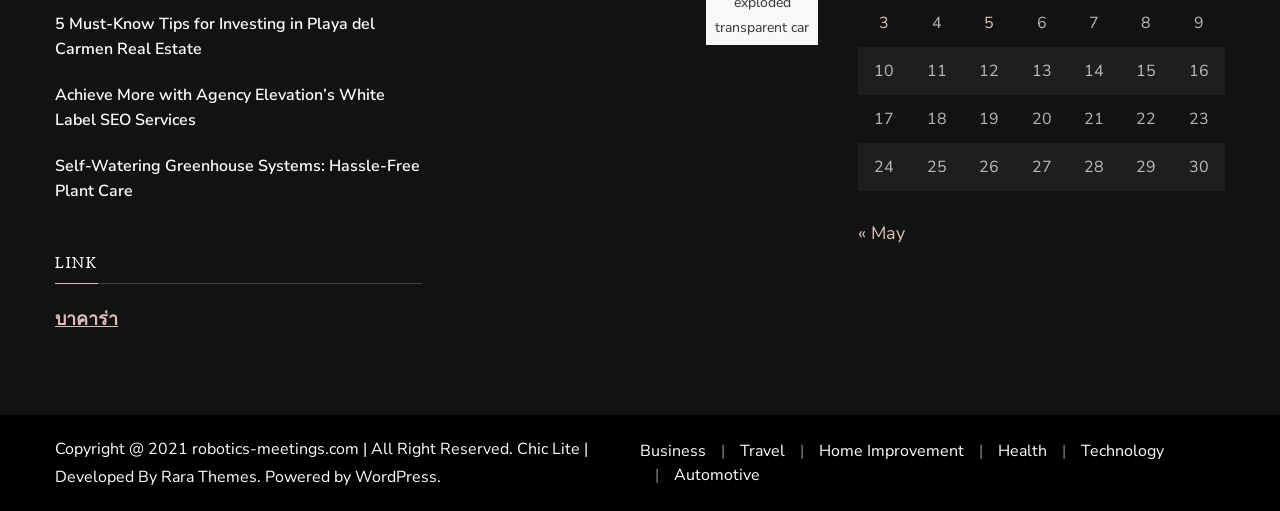Please identify the coordinates of the bounding box for the clickable region that will accomplish this instruction: "Click on the link to read about 5 must-know tips for investing in Playa del Carmen real estate".

[0.043, 0.023, 0.329, 0.123]